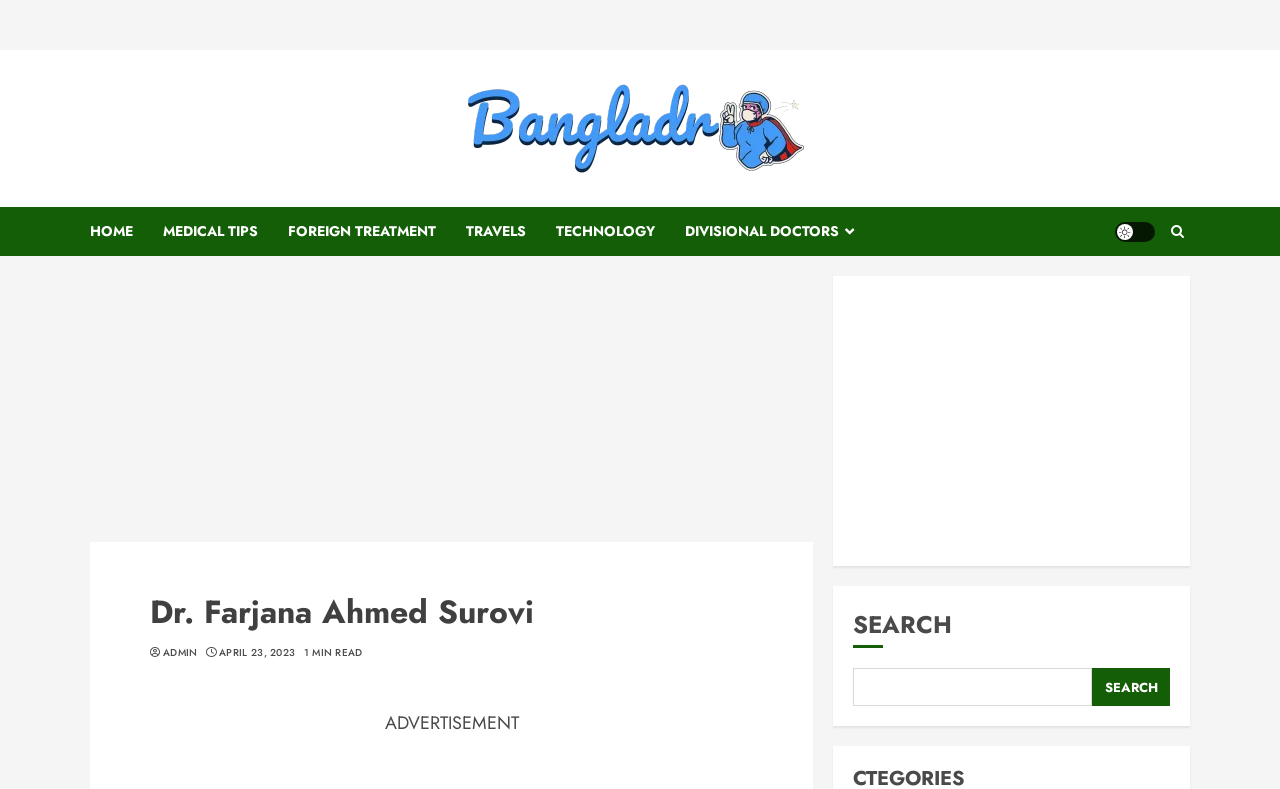Can you identify the bounding box coordinates of the clickable region needed to carry out this instruction: 'view medical tips'? The coordinates should be four float numbers within the range of 0 to 1, stated as [left, top, right, bottom].

[0.127, 0.262, 0.225, 0.324]